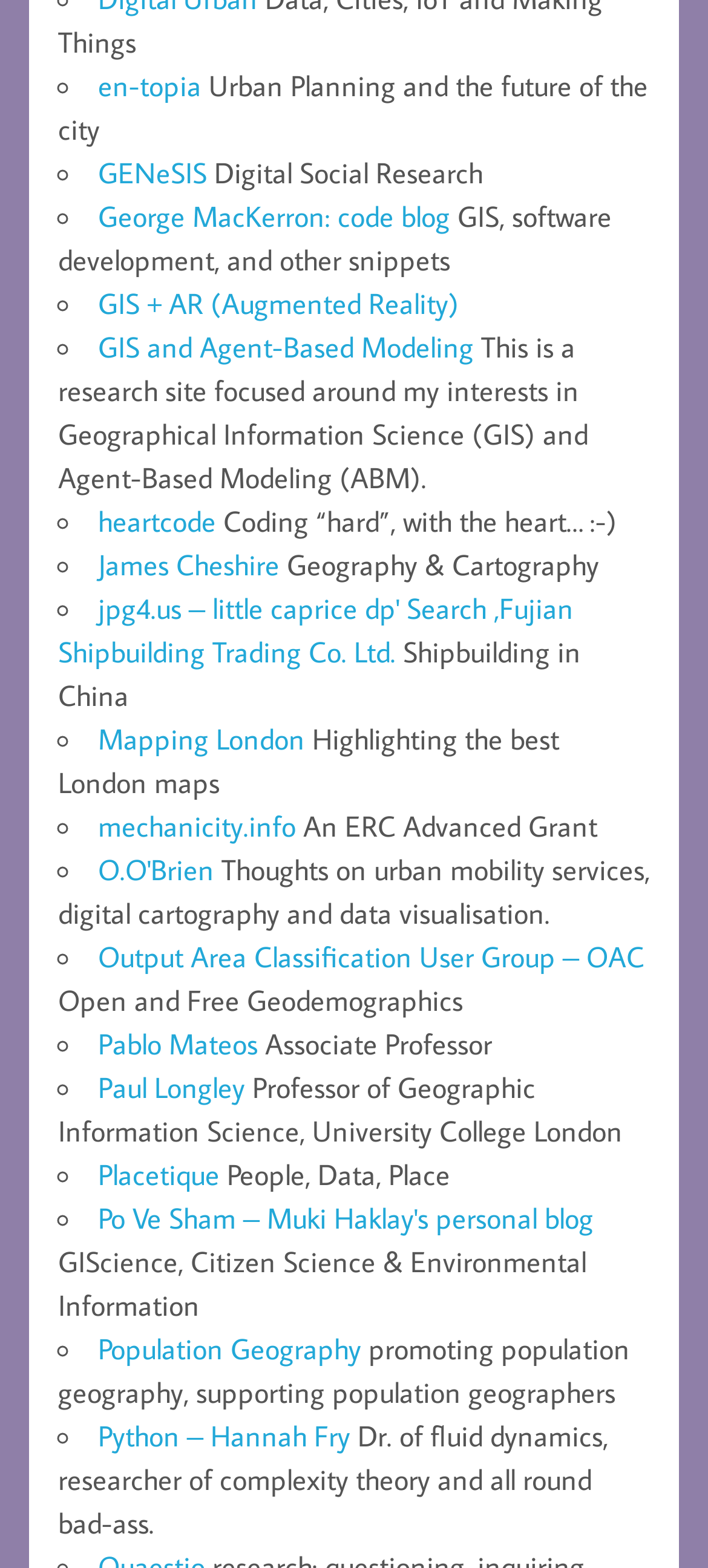What is the theme of the blog 'heartcode'?
Could you give a comprehensive explanation in response to this question?

The blog 'heartcode' is about coding, as stated in the static text element with bounding box coordinates [0.305, 0.321, 0.872, 0.344], which says 'Coding “hard”, with the heart… :-)'.